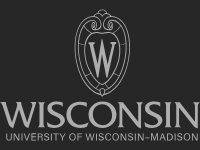Summarize the image with a detailed caption.

This image features the official logo of the University of Wisconsin-Madison, prominently displaying the letter "W" within an ornate crest design. Below the crest, the word "WISCONSIN" is inscribed in bold letters, followed by the phrase "UNIVERSITY OF WISCONSIN-MADISON" in a slightly smaller font. The logo is presented in a monochromatic color scheme, conveying a sense of tradition and academic excellence. This visual emblem symbolizes the university's heritage and commitment to education, making it a recognizable representation of the institution within the broader educational landscape.